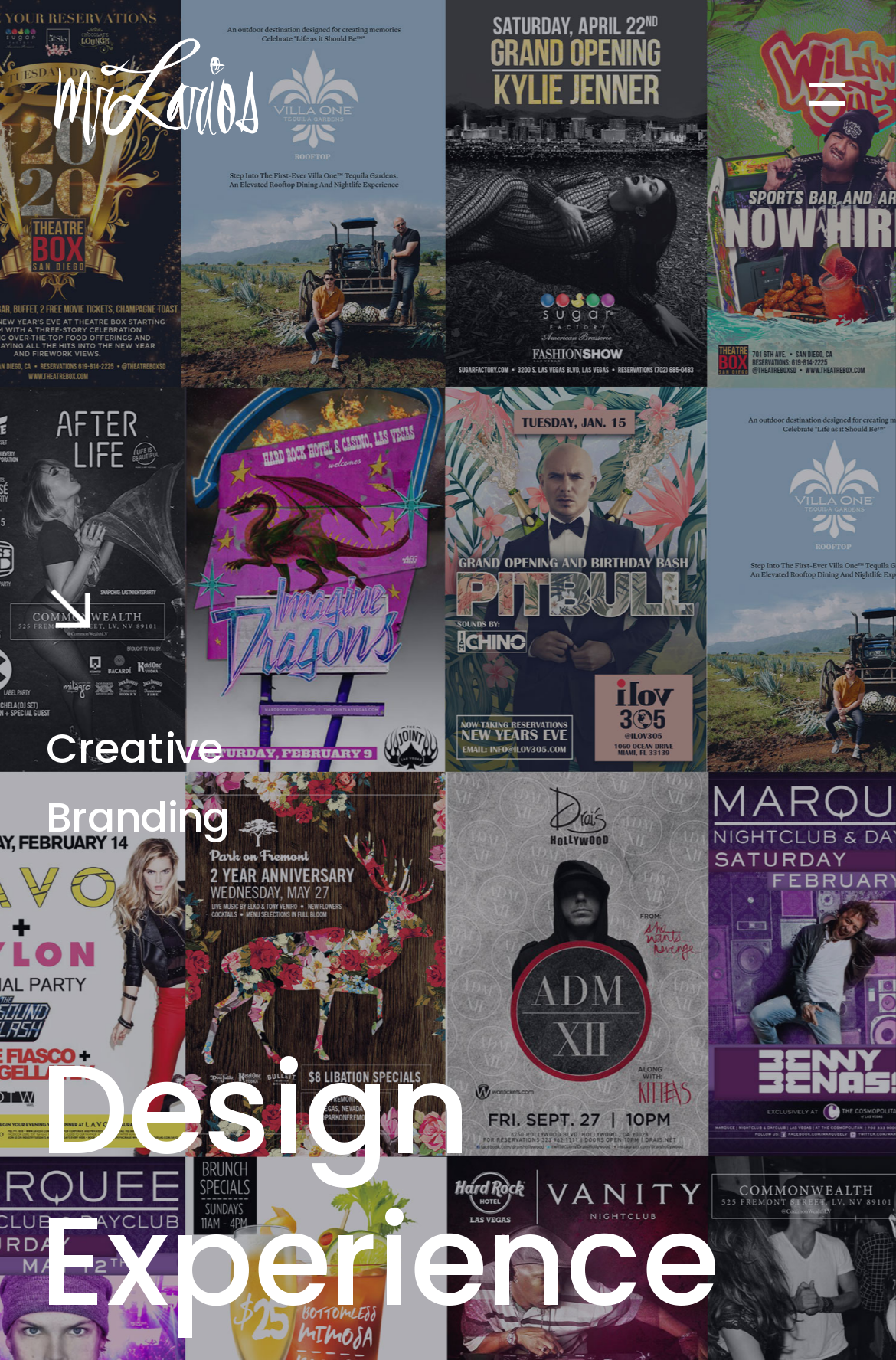Give a one-word or one-phrase response to the question: 
What is the text below the logo?

Creative Branding